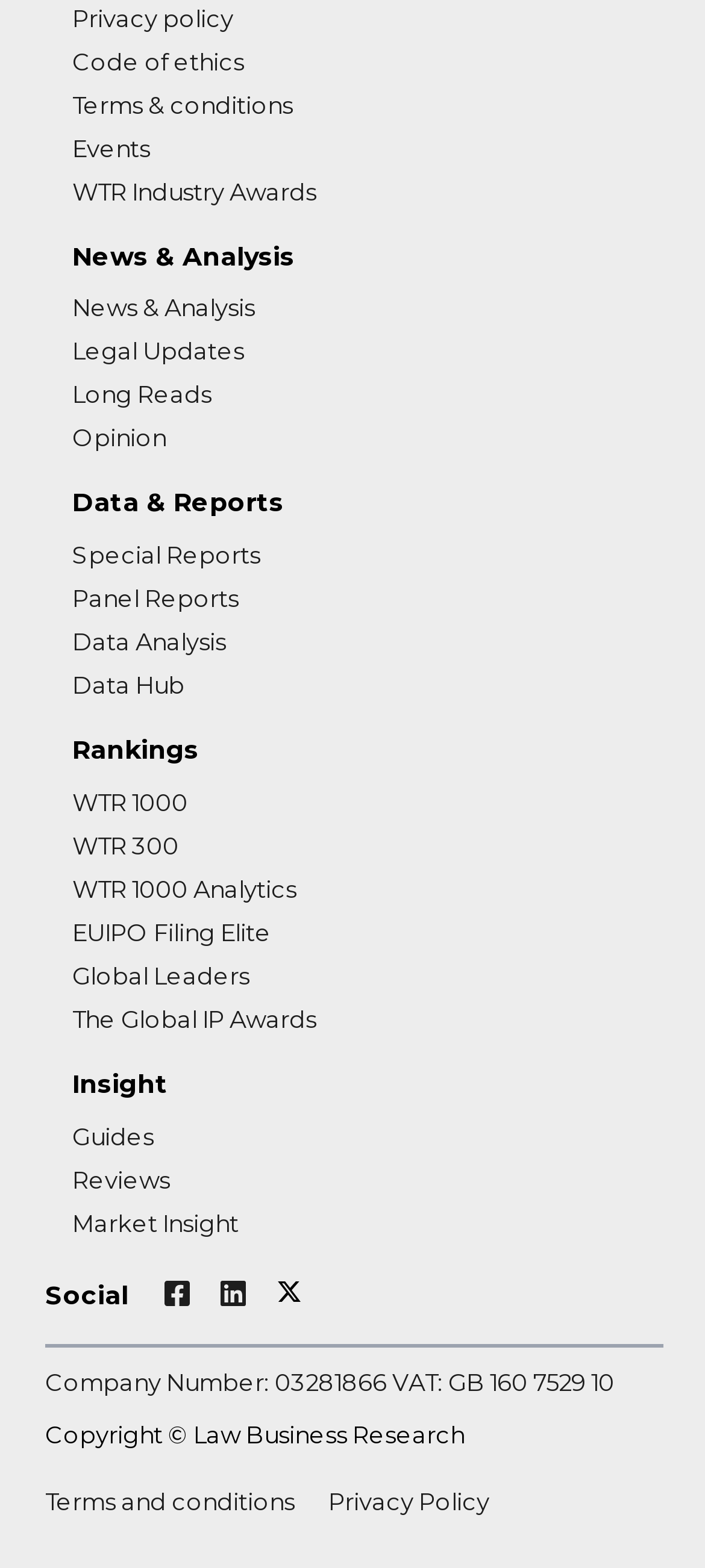Provide a single word or phrase answer to the question: 
What is the purpose of the 'WTR Industry Awards' link?

To access award information